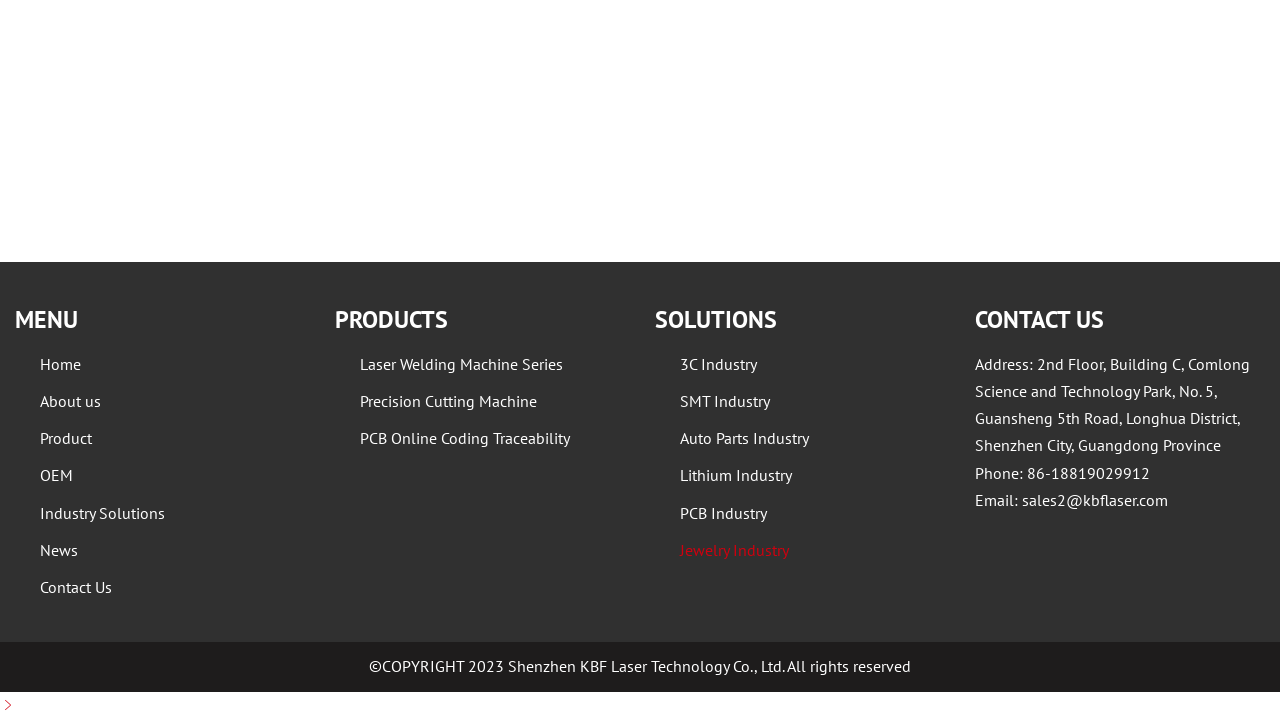What is the email address of the company's sales department?
Use the screenshot to answer the question with a single word or phrase.

sales2@kbflaser.com